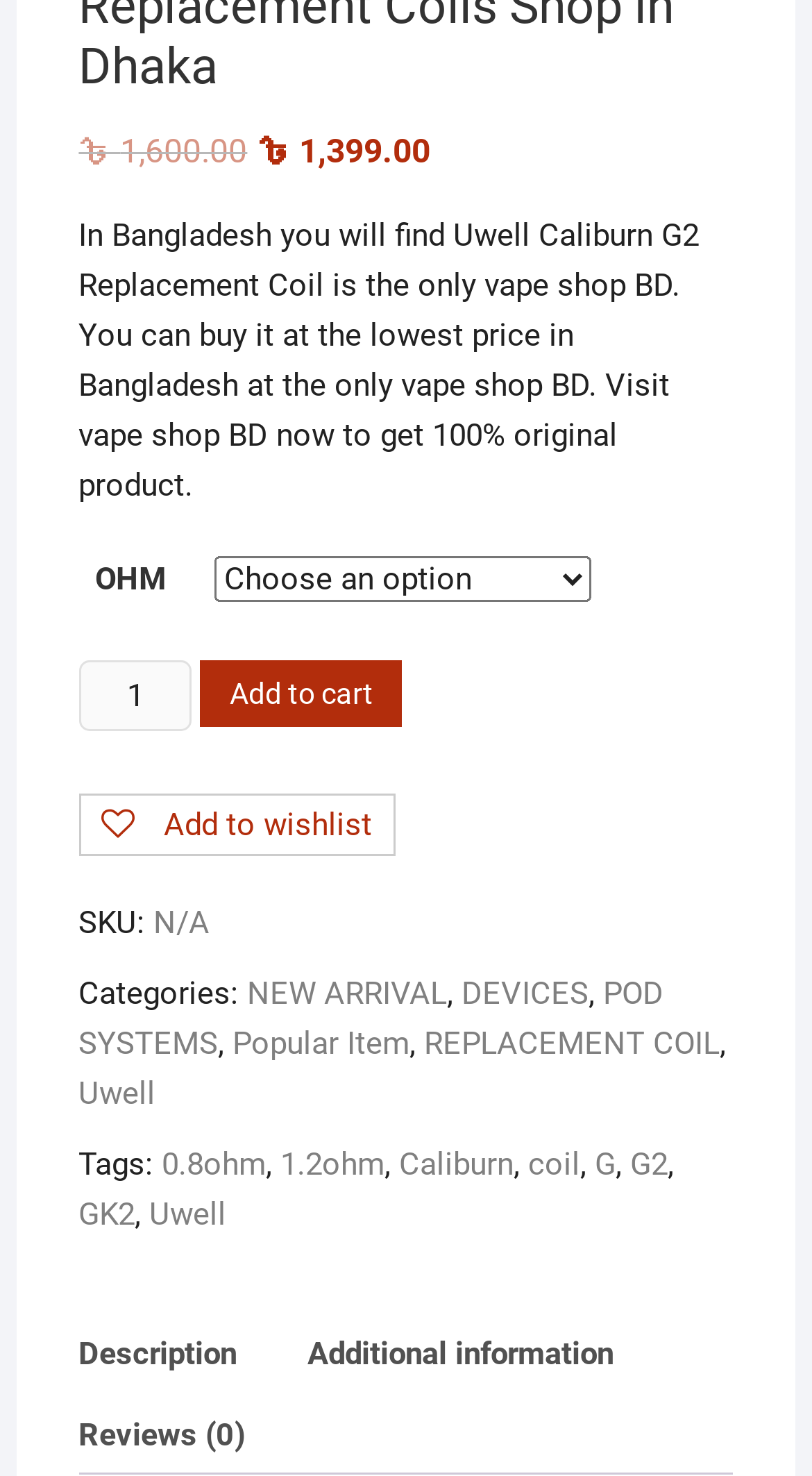What is the brand of the product?
Analyze the screenshot and provide a detailed answer to the question.

The brand of the product can be found in the link element 'Uwell' which is located below the product description, indicating that the product is from the Uwell brand.